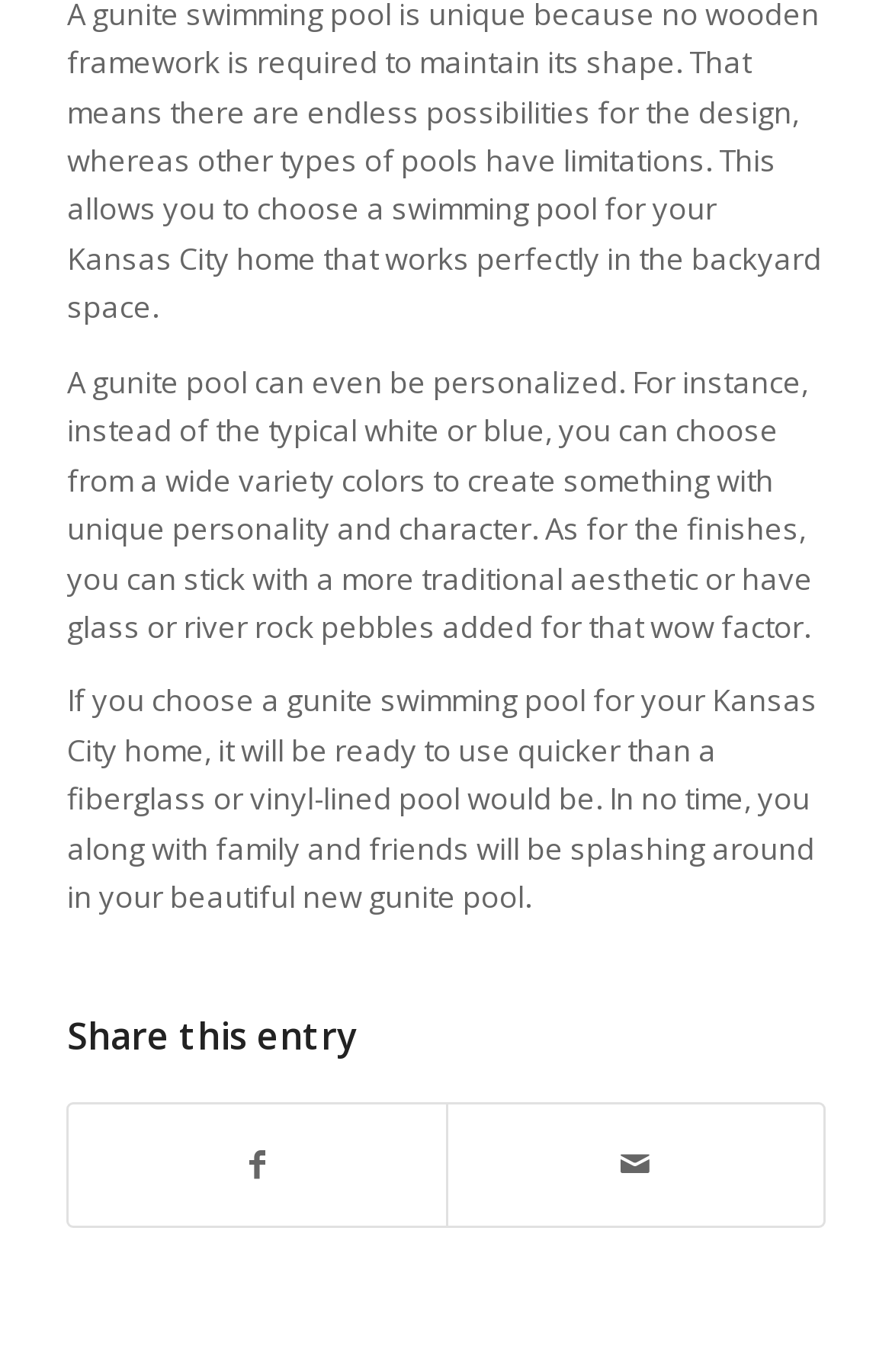Given the element description Share on Facebook, specify the bounding box coordinates of the corresponding UI element in the format (top-left x, top-left y, bottom-right x, bottom-right y). All values must be between 0 and 1.

[0.078, 0.805, 0.5, 0.893]